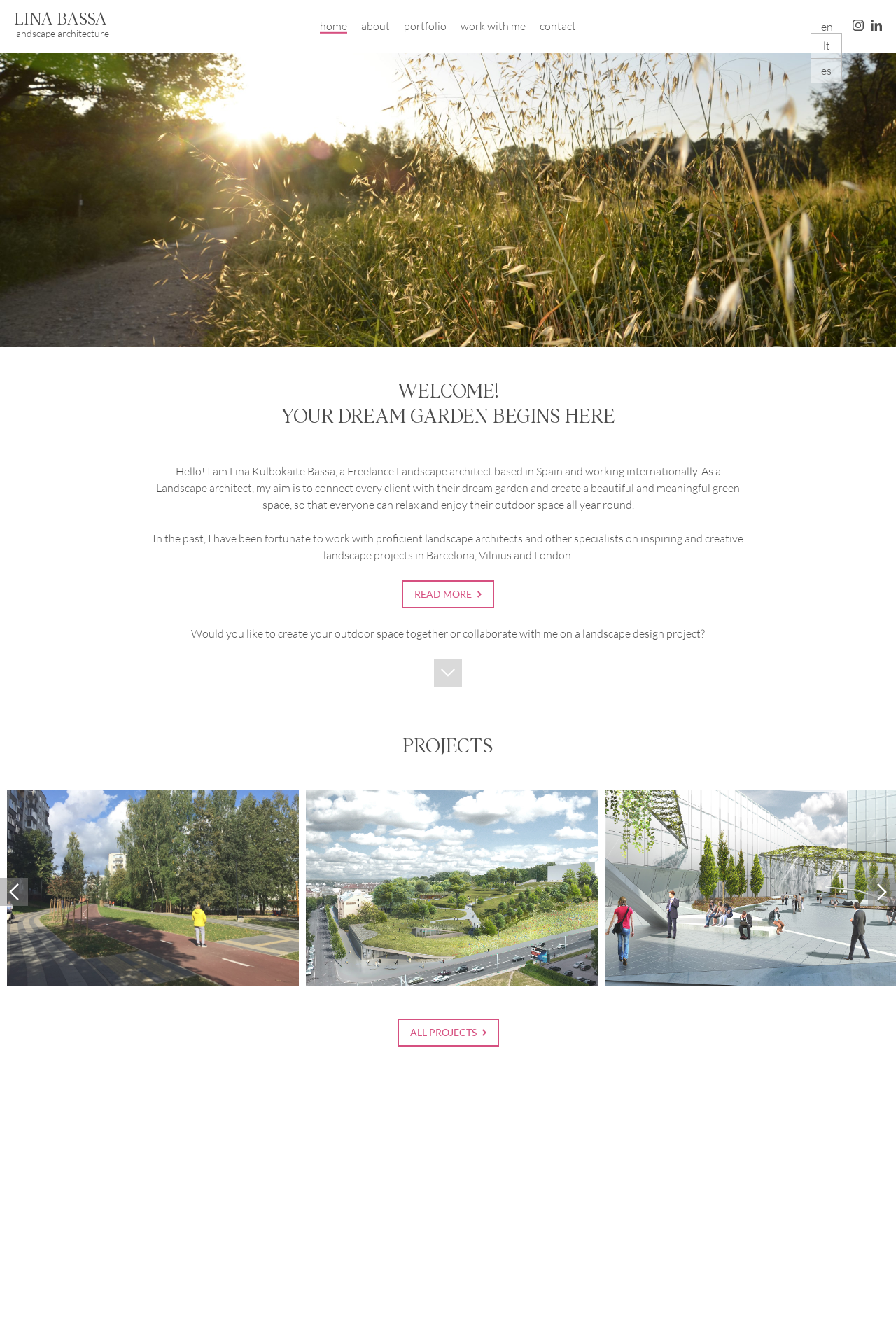Determine the coordinates of the bounding box for the clickable area needed to execute this instruction: "View all projects".

[0.443, 0.766, 0.557, 0.787]